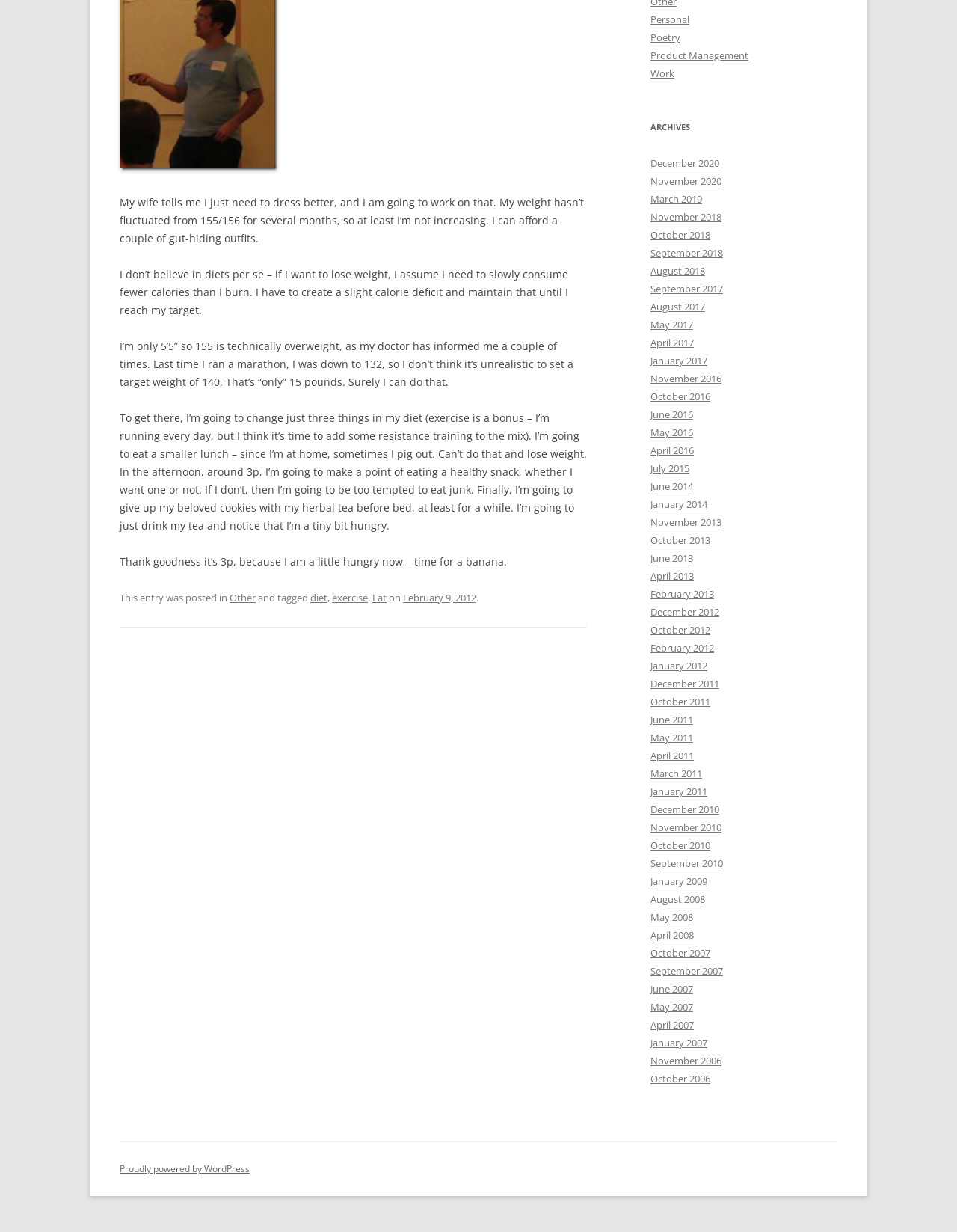From the webpage screenshot, identify the region described by People. Provide the bounding box coordinates as (top-left x, top-left y, bottom-right x, bottom-right y), with each value being a floating point number between 0 and 1.

None